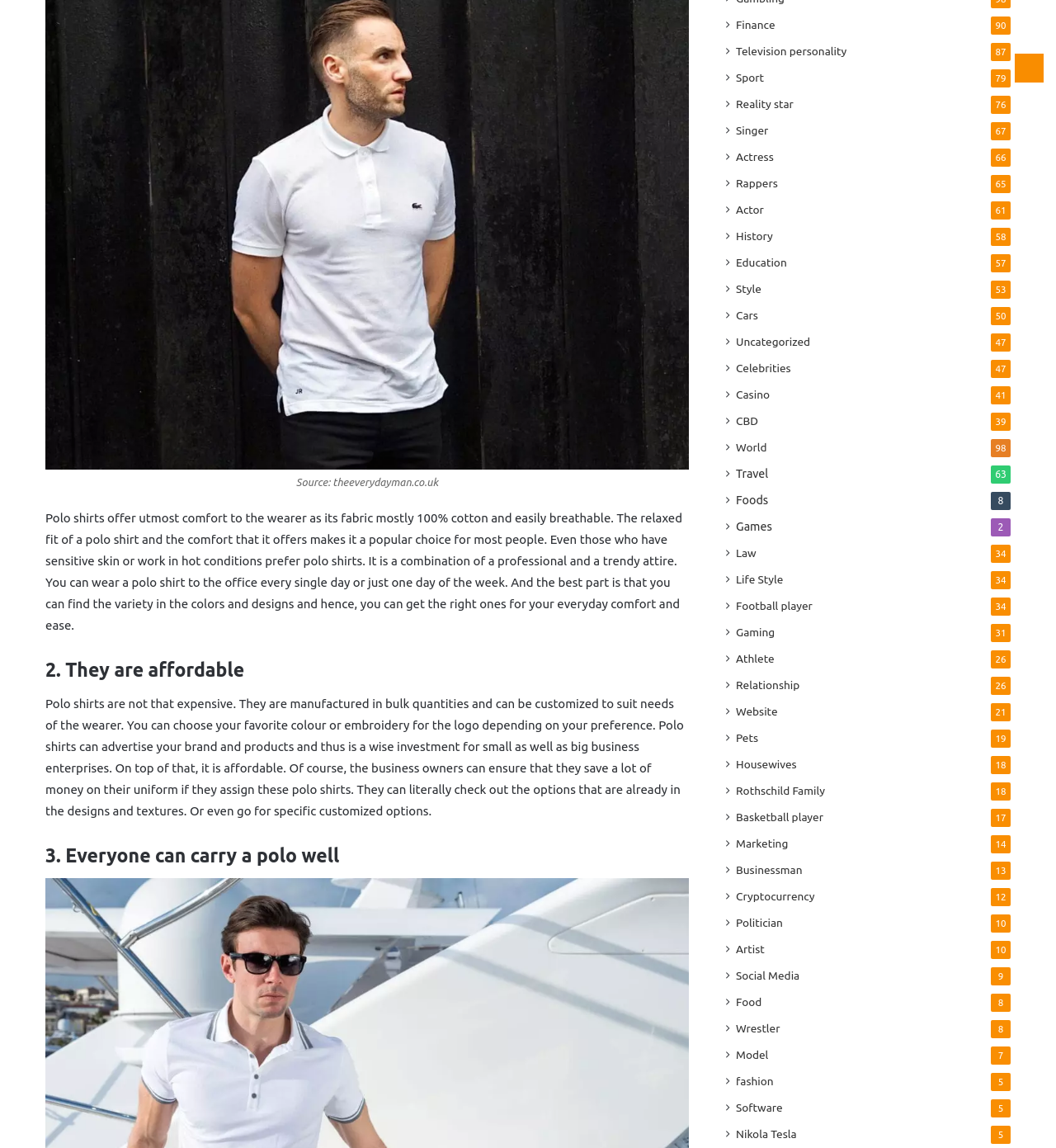Please give the bounding box coordinates of the area that should be clicked to fulfill the following instruction: "Click on Travel". The coordinates should be in the format of four float numbers from 0 to 1, i.e., [left, top, right, bottom].

[0.697, 0.405, 0.728, 0.421]